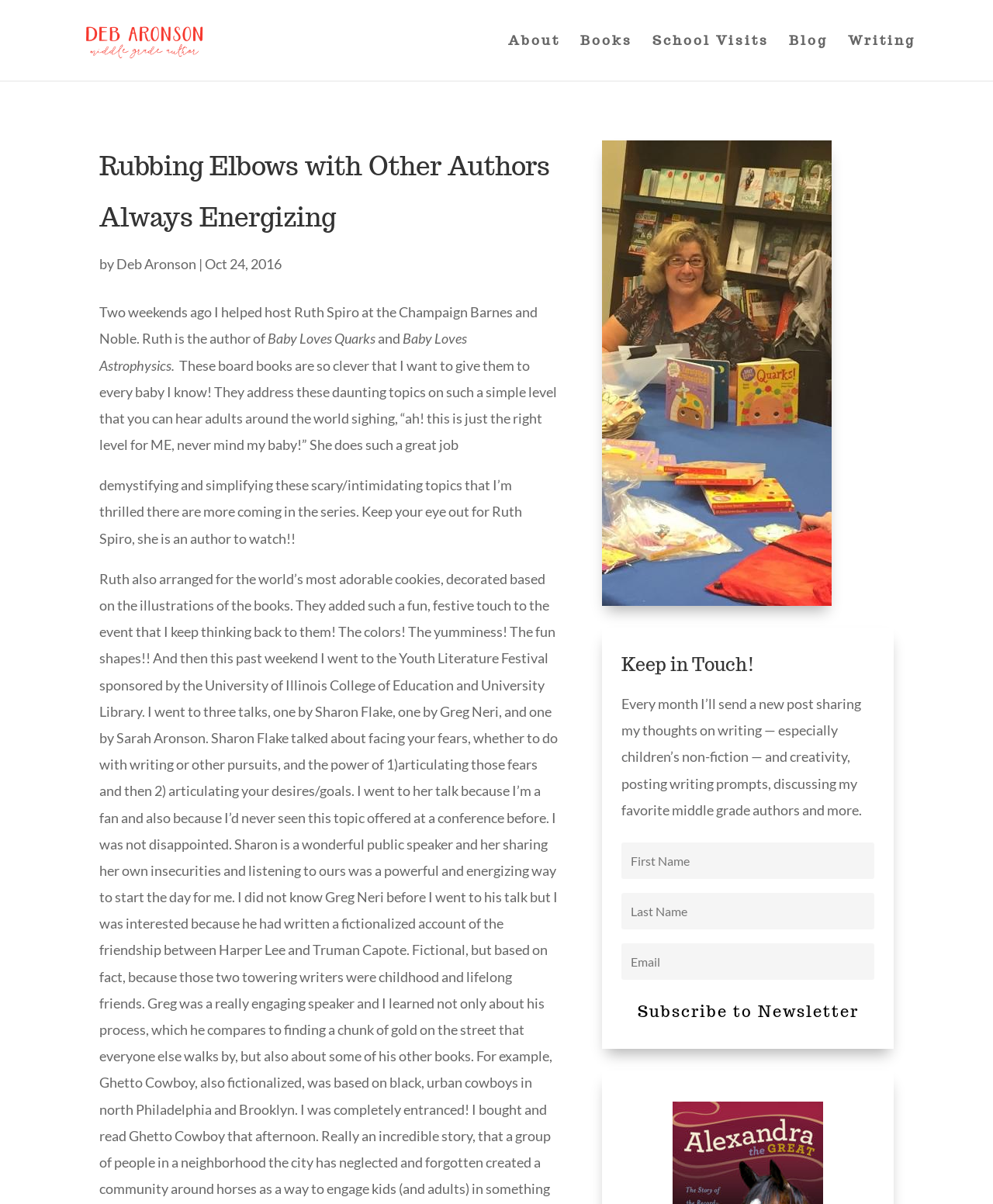Give a one-word or one-phrase response to the question: 
What is the topic of the board books written by Ruth Spiro?

Quarks and Astrophysics